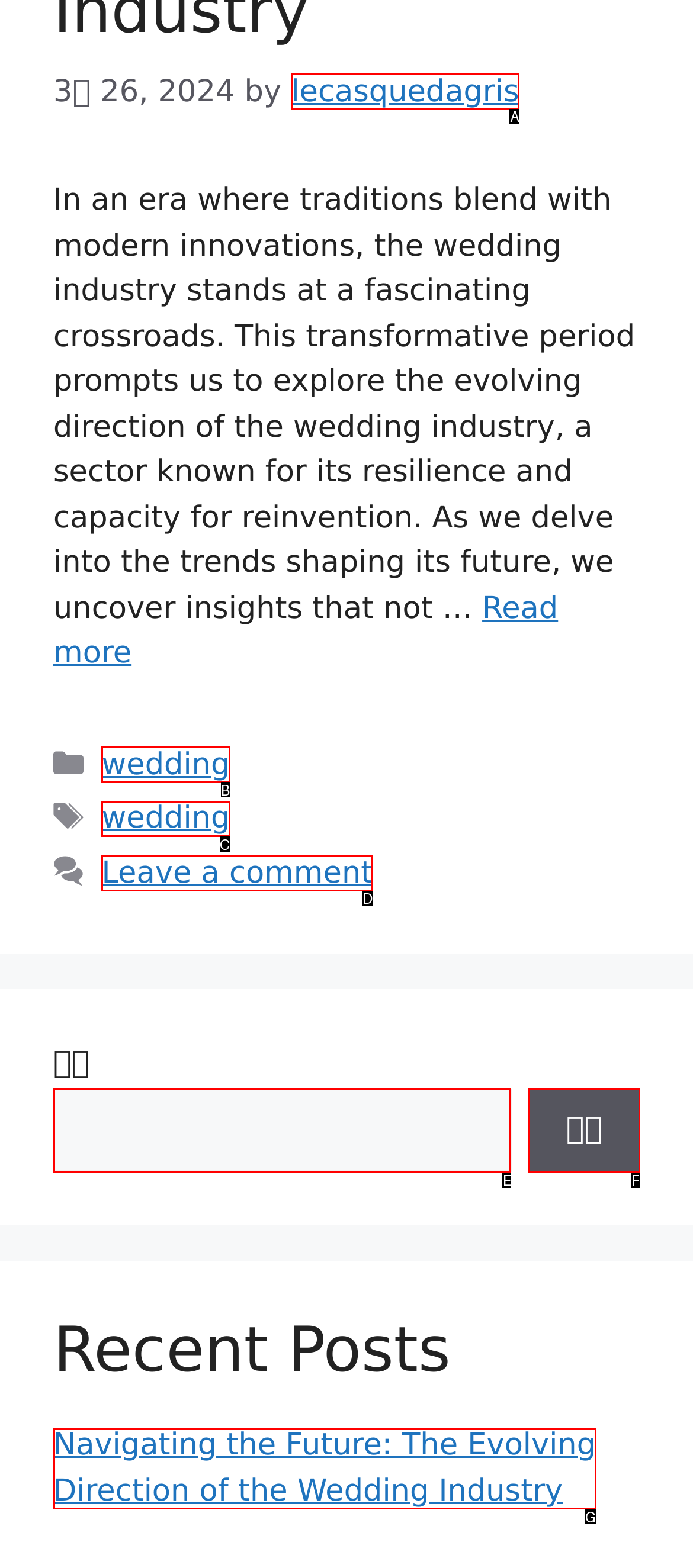Given the description: wedding
Identify the letter of the matching UI element from the options.

C